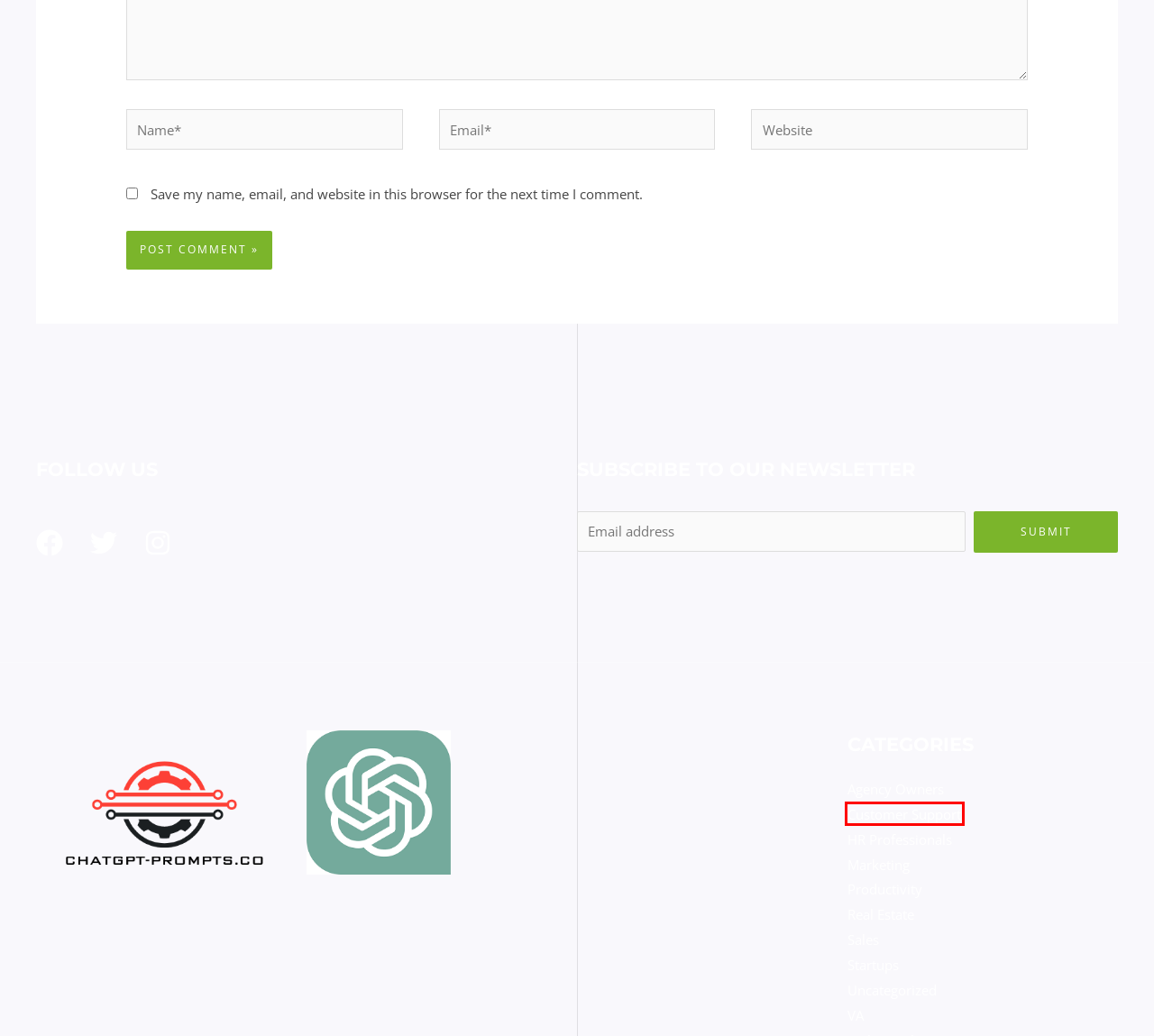Examine the screenshot of a webpage with a red bounding box around an element. Then, select the webpage description that best represents the new page after clicking the highlighted element. Here are the descriptions:
A. Productivity Archives - ChatGPT Prompts
B. Marketing Archives - ChatGPT Prompts
C. Uncategorized Archives - ChatGPT Prompts
D. Sales Archives - ChatGPT Prompts
E. Startups Archives - ChatGPT Prompts
F. Customer Support Archives - ChatGPT Prompts
G. Real Estate Archives - ChatGPT Prompts
H. Agency Owners Archives - ChatGPT Prompts

F